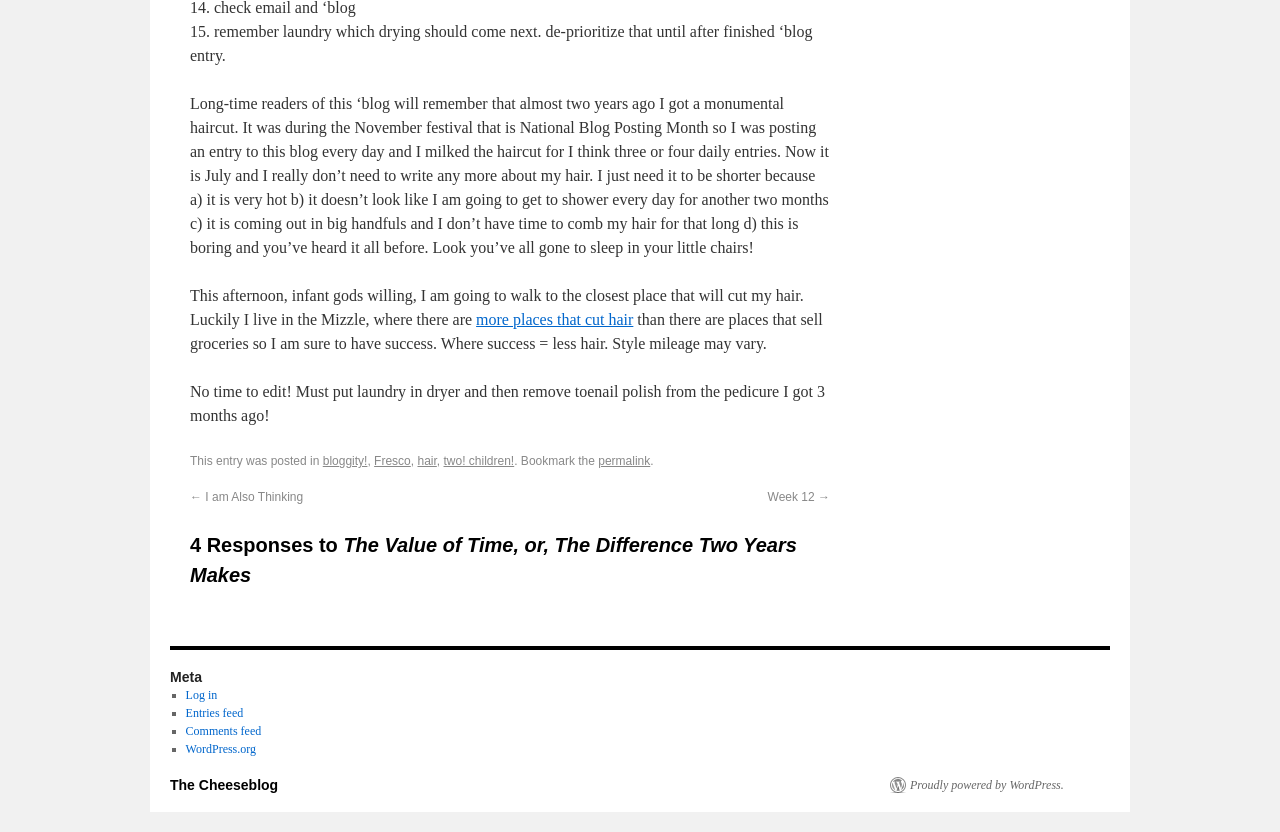From the details in the image, provide a thorough response to the question: What is the author's priority?

The author mentions that they need to put laundry in the dryer and then remove toenail polish from a pedicure they got 3 months ago, indicating that laundry is their current priority.